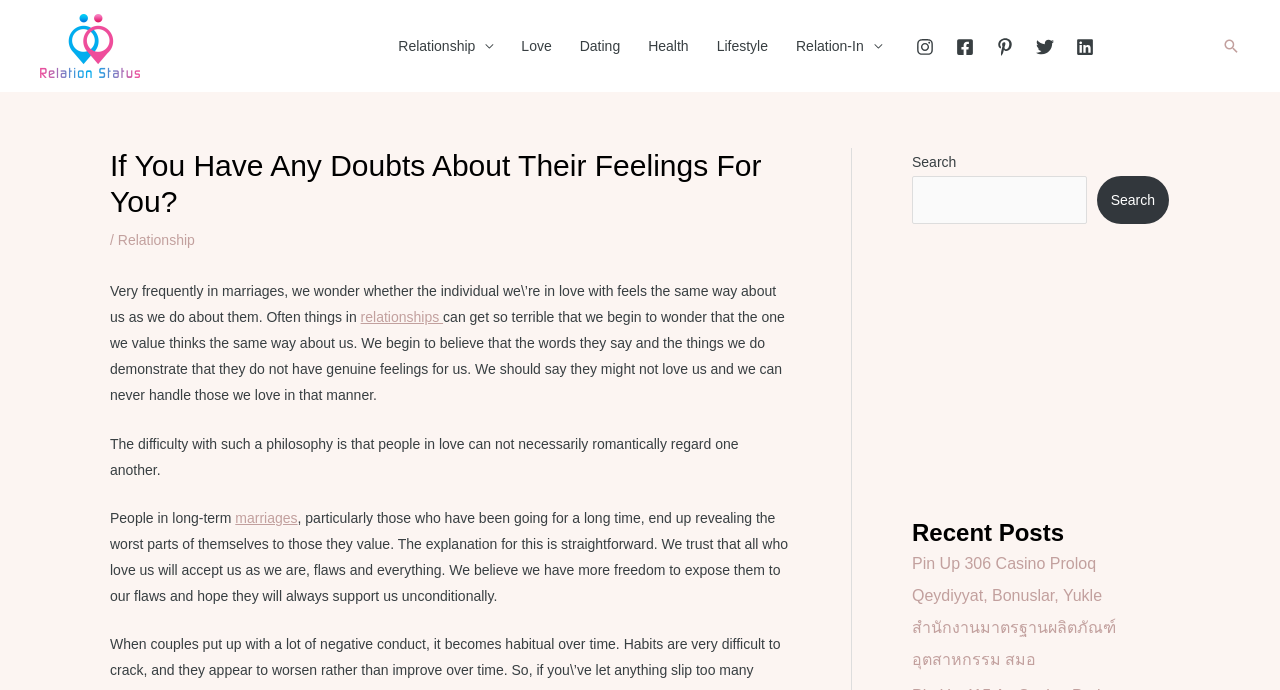Find the bounding box coordinates of the element I should click to carry out the following instruction: "Click the Relation Status Logo".

[0.031, 0.053, 0.109, 0.076]